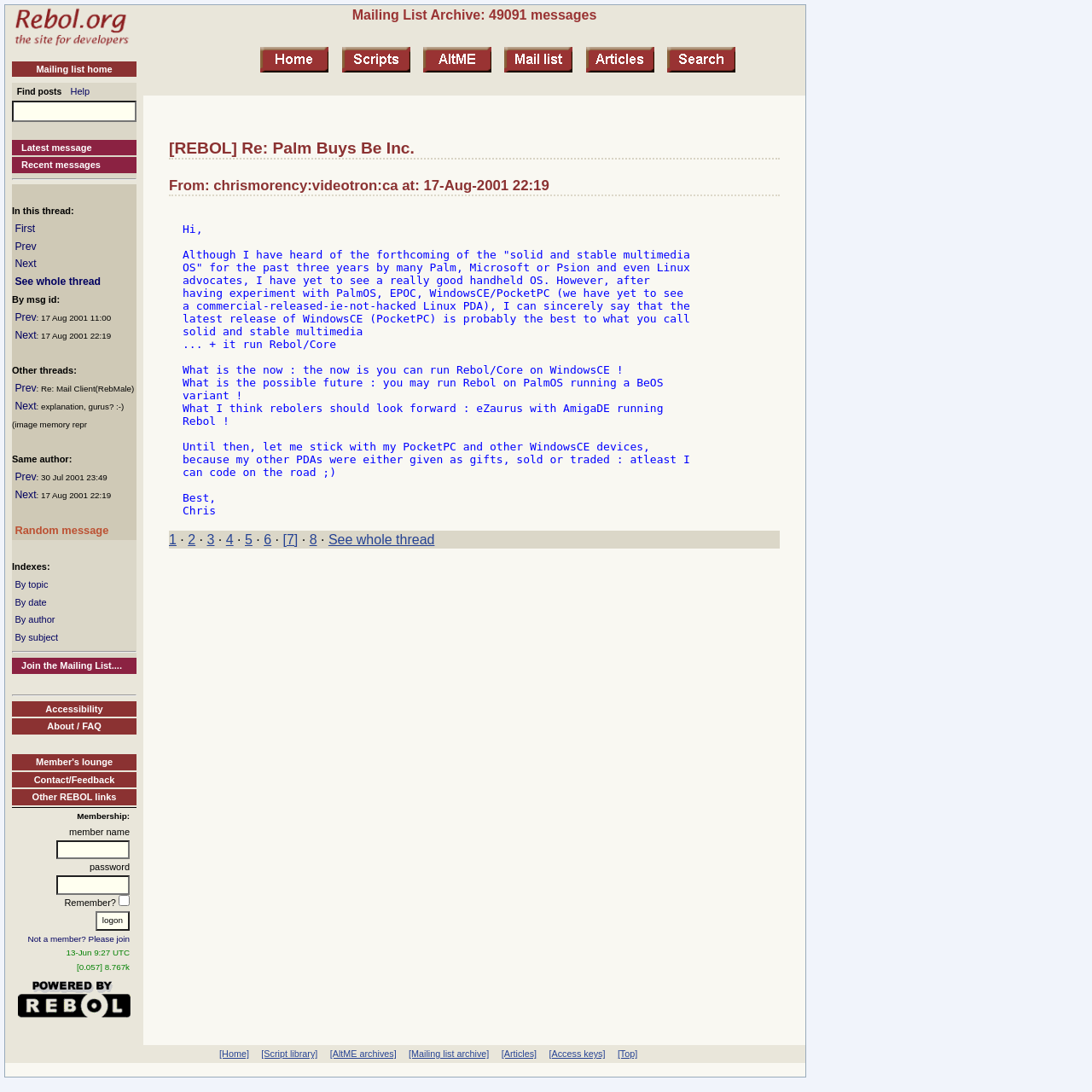Based on the description "parent_node: Membership: alt="password" name="password"", find the bounding box of the specified UI element.

[0.052, 0.802, 0.119, 0.82]